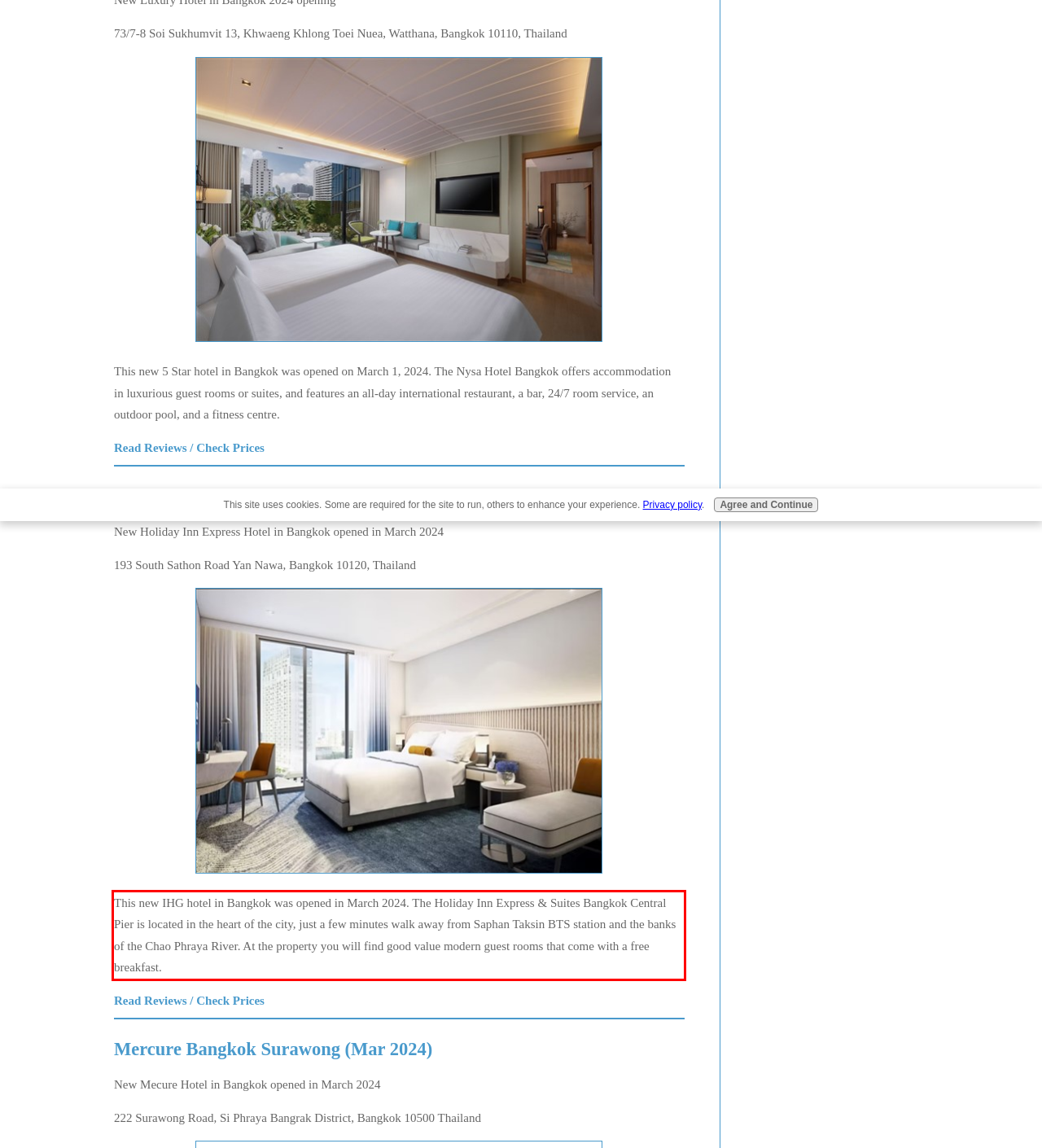Identify the text inside the red bounding box on the provided webpage screenshot by performing OCR.

This new IHG hotel in Bangkok was opened in March 2024. The Holiday Inn Express & Suites Bangkok Central Pier is located in the heart of the city, just a few minutes walk away from Saphan Taksin BTS station and the banks of the Chao Phraya River. At the property you will find good value modern guest rooms that come with a free breakfast.